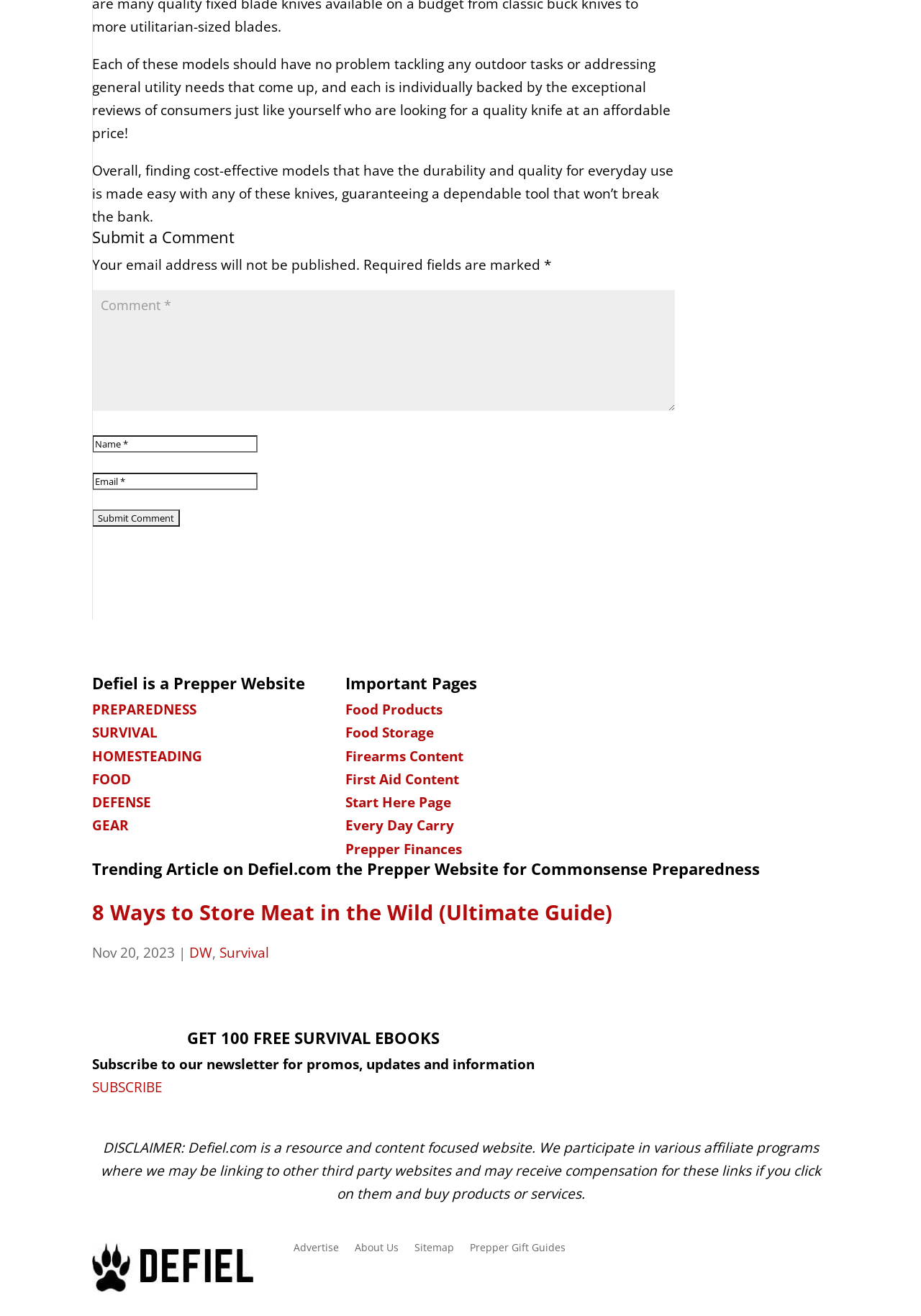Identify the coordinates of the bounding box for the element that must be clicked to accomplish the instruction: "Enter your name".

[0.1, 0.331, 0.28, 0.344]